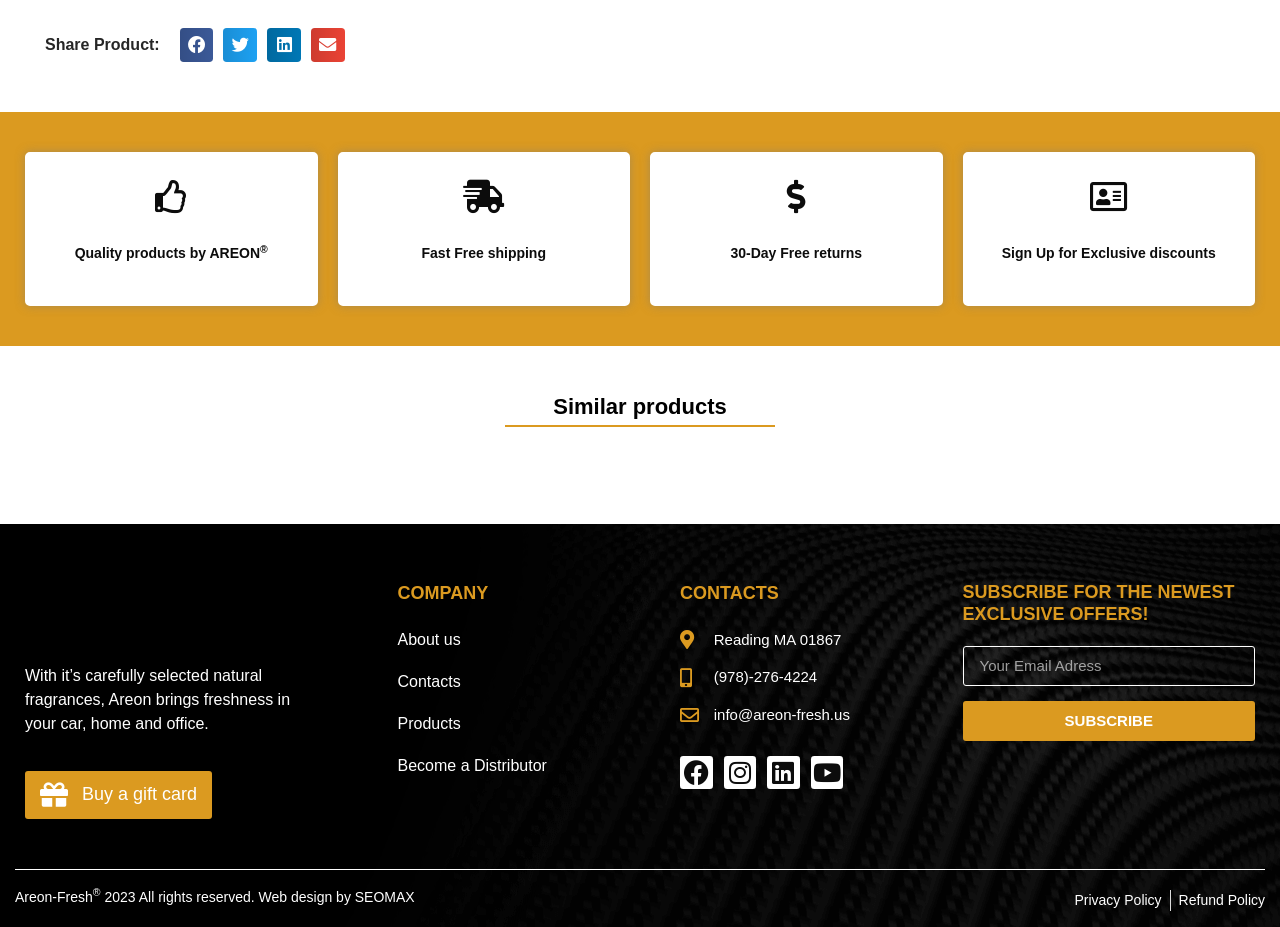What is the purpose of the 'Share Product' section?
Please answer using one word or phrase, based on the screenshot.

To share on social media or email